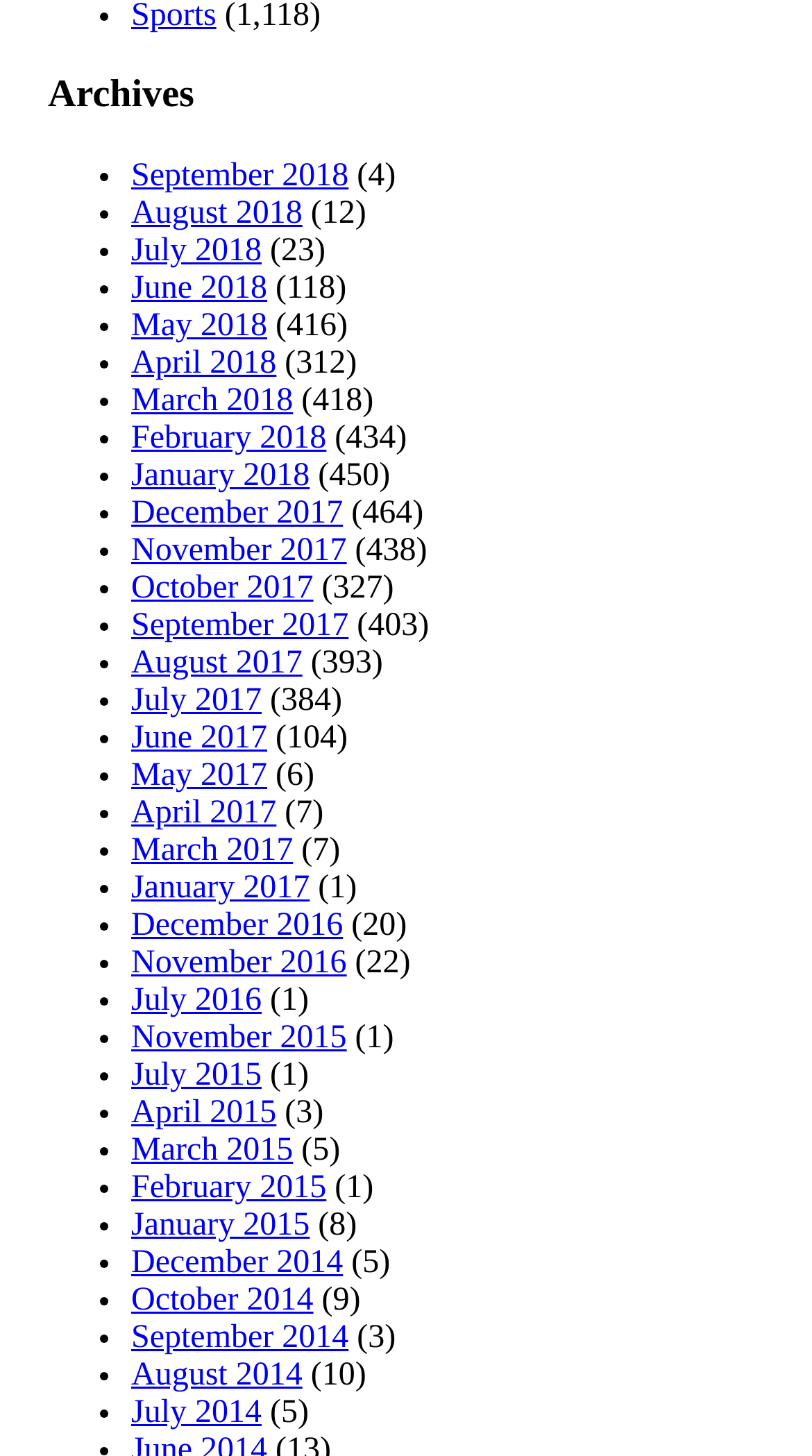Using the provided description: "August 2017", find the bounding box coordinates of the corresponding UI element. The output should be four float numbers between 0 and 1, in the format [left, top, right, bottom].

[0.162, 0.443, 0.372, 0.468]